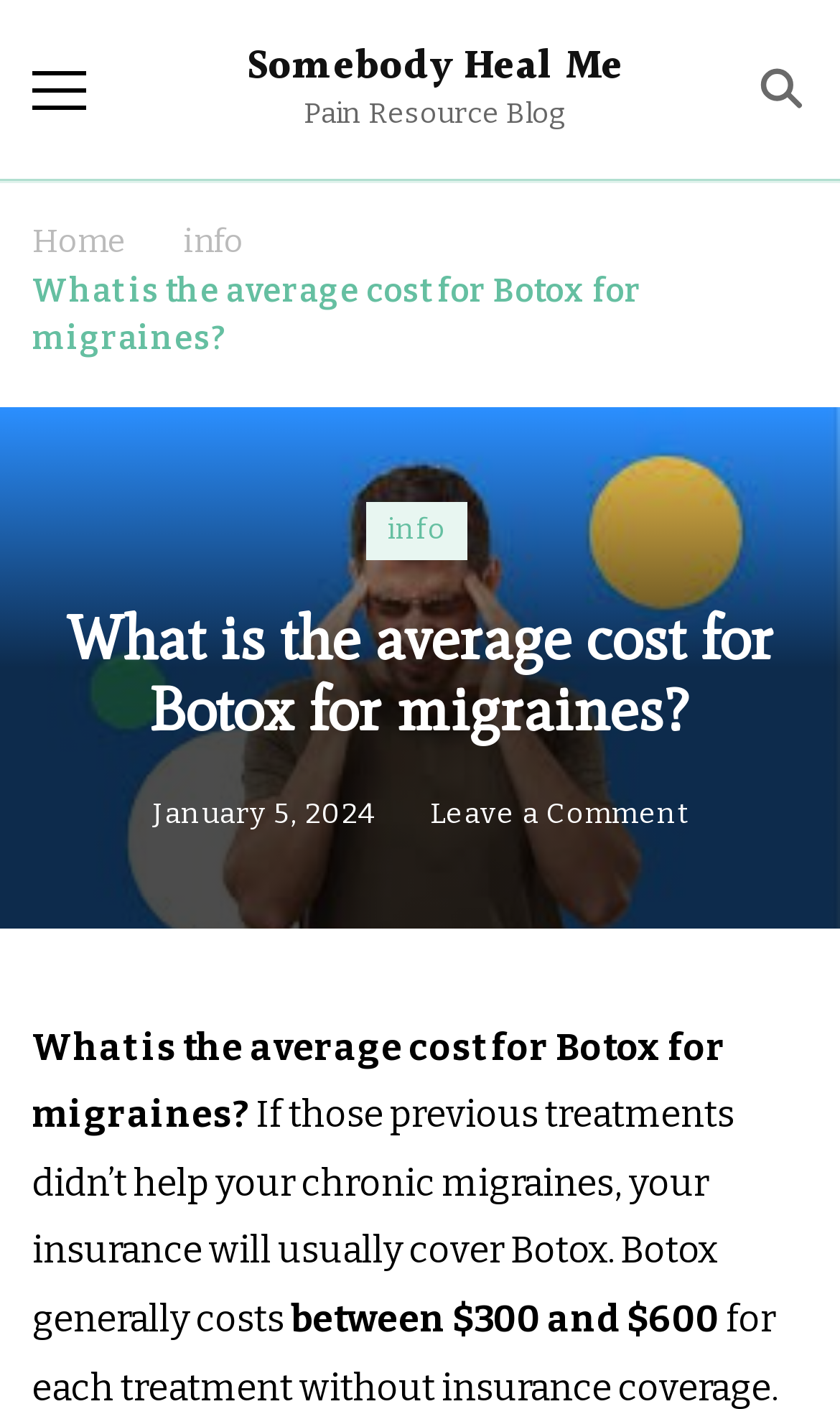Give a concise answer using only one word or phrase for this question:
What is the cost range of Botox for migraines?

between $300 and $600